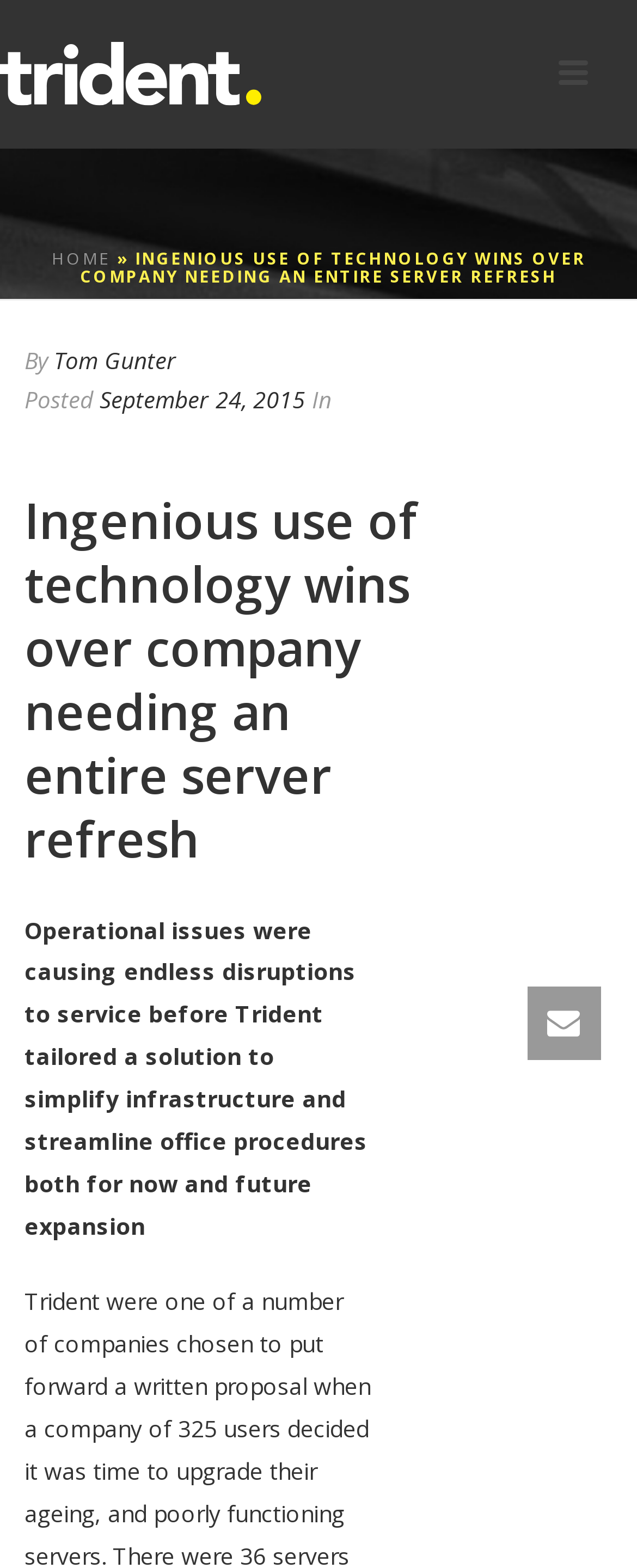When was the article posted?
Refer to the image and offer an in-depth and detailed answer to the question.

The posting date of the article is mentioned as September 24, 2015, which is a link on the webpage, indicating that it's a clickable link to the article's posting history or other related content.